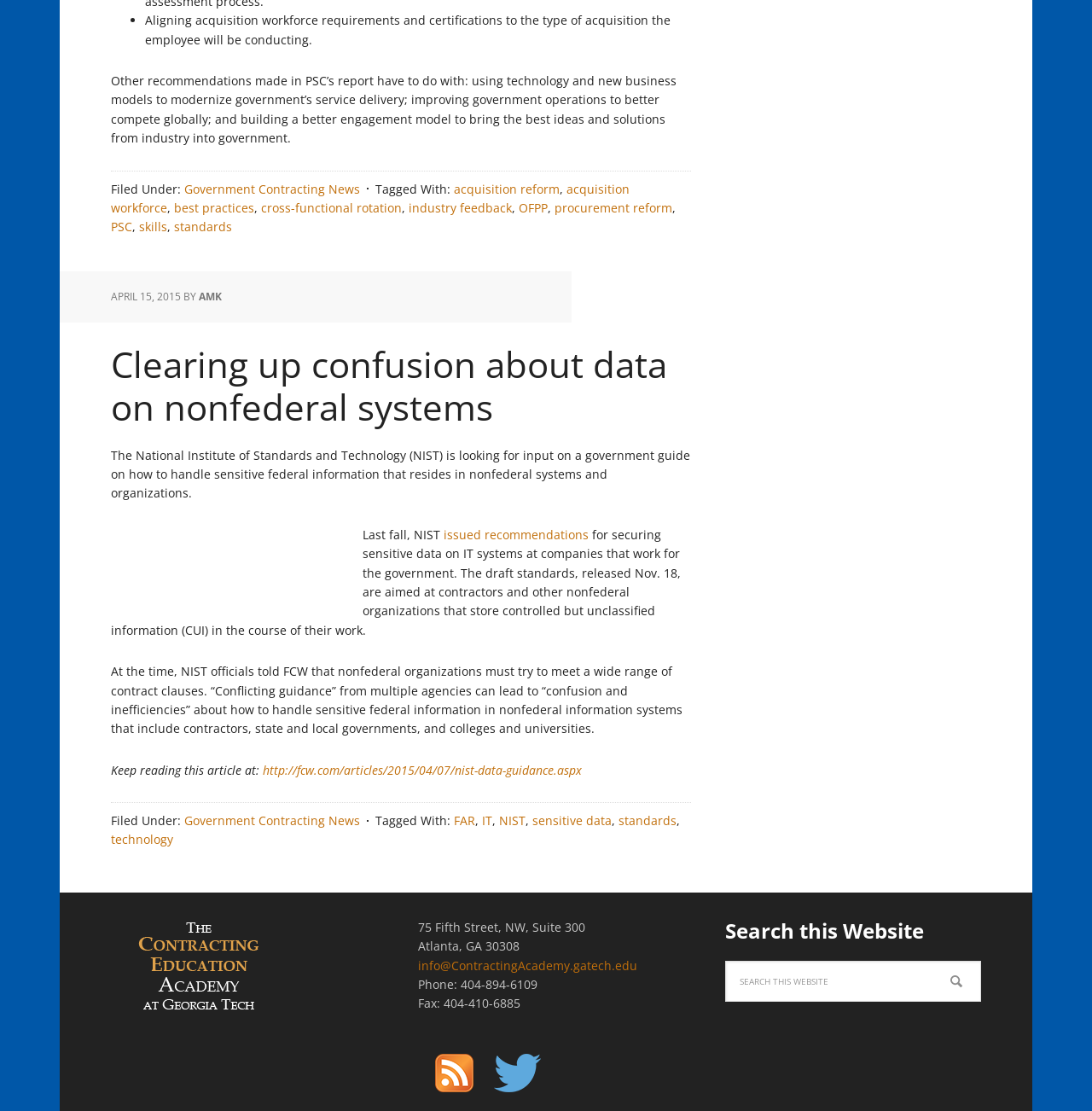Please identify the bounding box coordinates of the element's region that I should click in order to complete the following instruction: "Read the article 'Clearing up confusion about data on nonfederal systems'". The bounding box coordinates consist of four float numbers between 0 and 1, i.e., [left, top, right, bottom].

[0.102, 0.244, 0.633, 0.765]